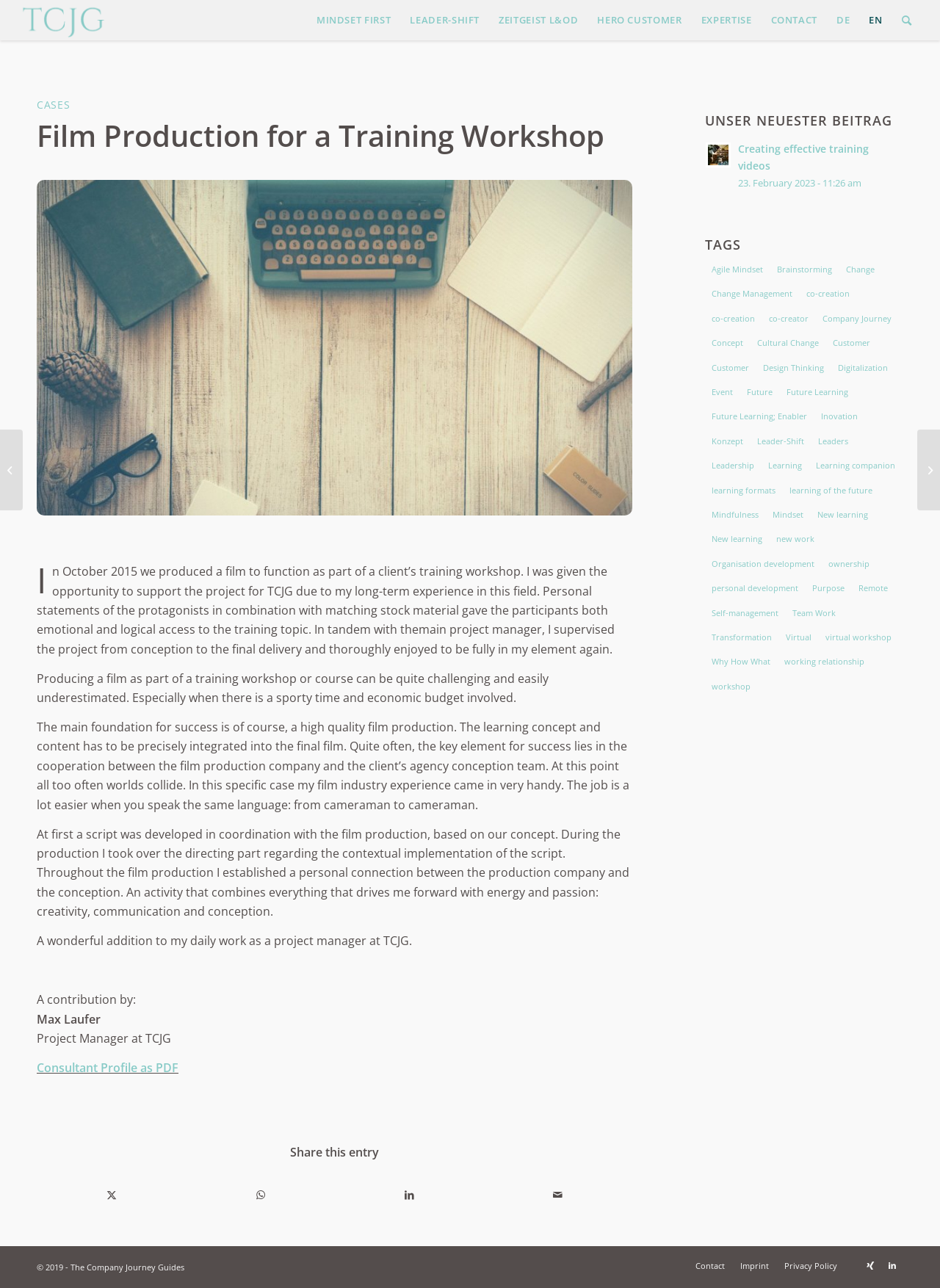Identify the bounding box coordinates of the section that should be clicked to achieve the task described: "Read the article about film production for a training workshop".

[0.039, 0.089, 0.673, 0.123]